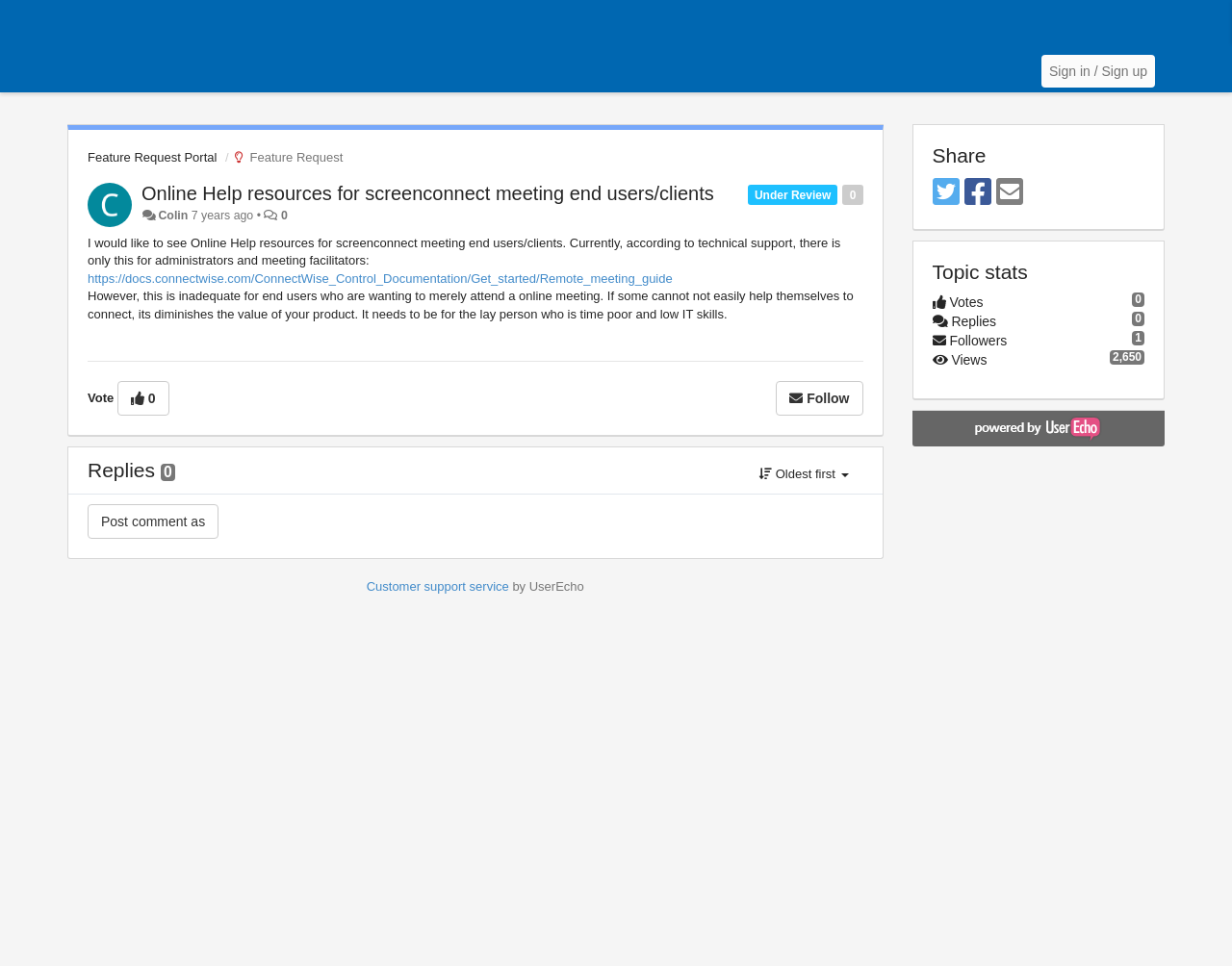Using the information in the image, could you please answer the following question in detail:
How many followers does this topic have?

The number of followers of this topic is 2,650 as indicated by the 'Followers' statistic on the webpage.